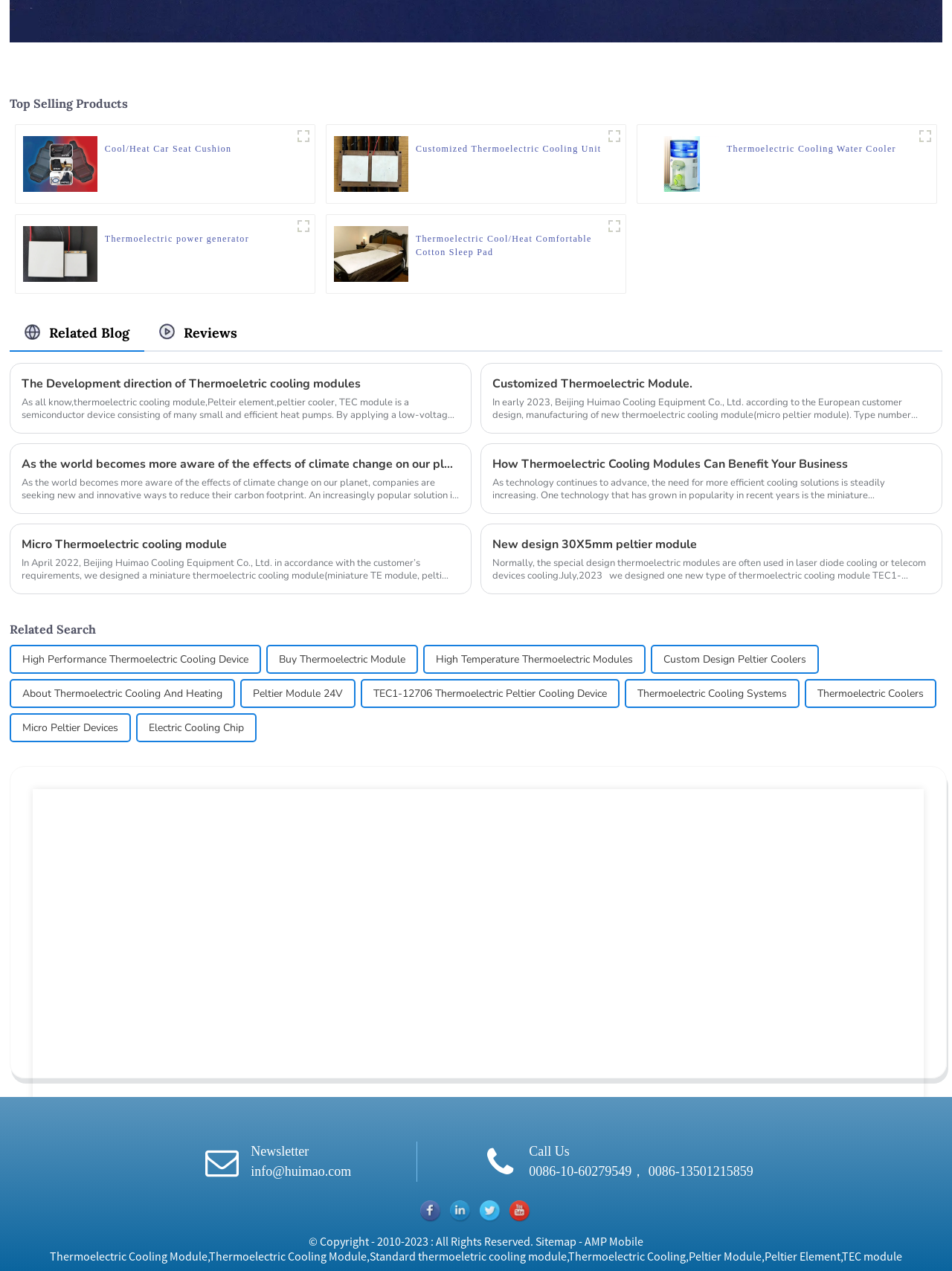Determine the bounding box coordinates of the UI element described by: "Cool/Heat Car Seat Cushion".

[0.11, 0.112, 0.243, 0.133]